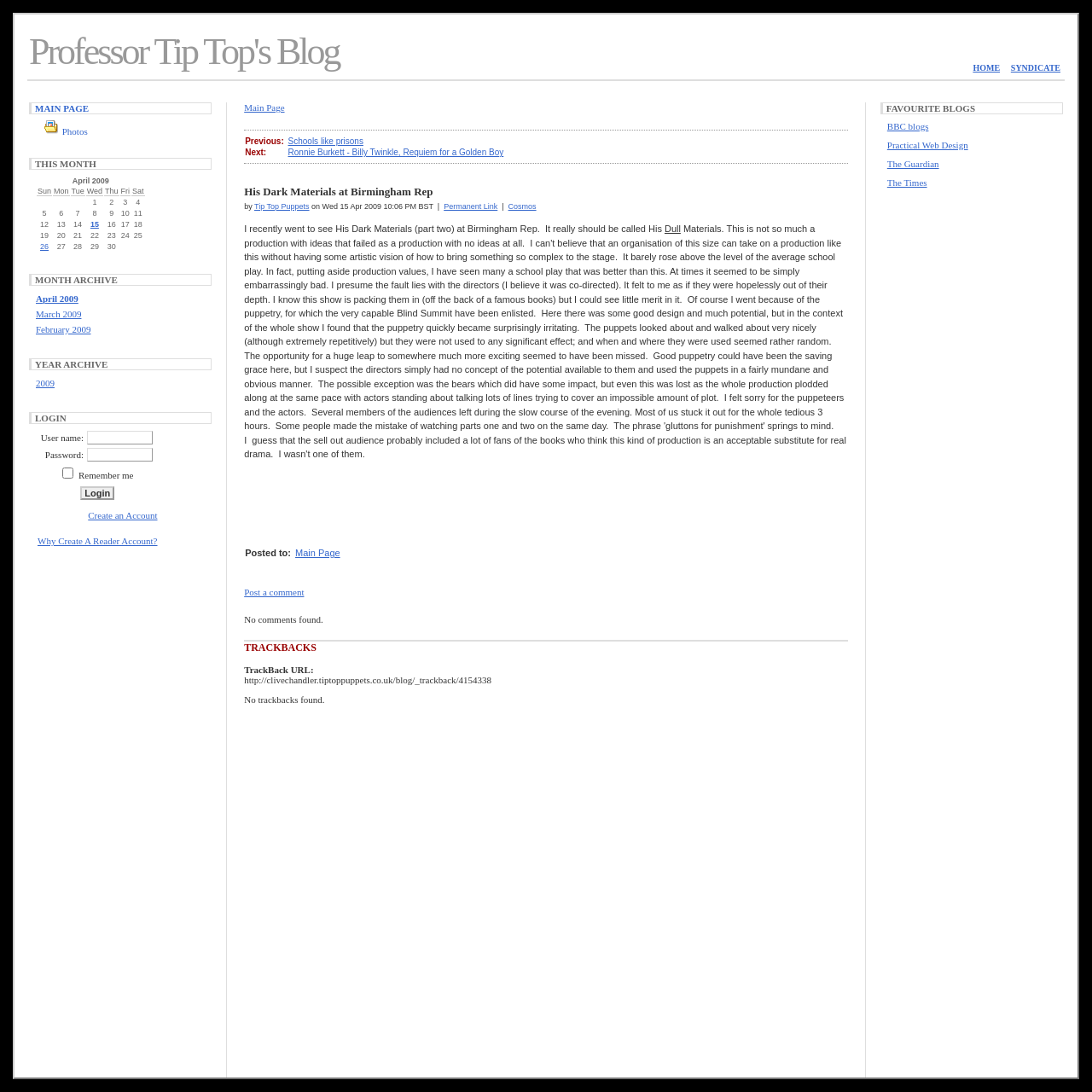Kindly determine the bounding box coordinates for the clickable area to achieve the given instruction: "Click on the 'Photos' link".

[0.057, 0.116, 0.08, 0.125]